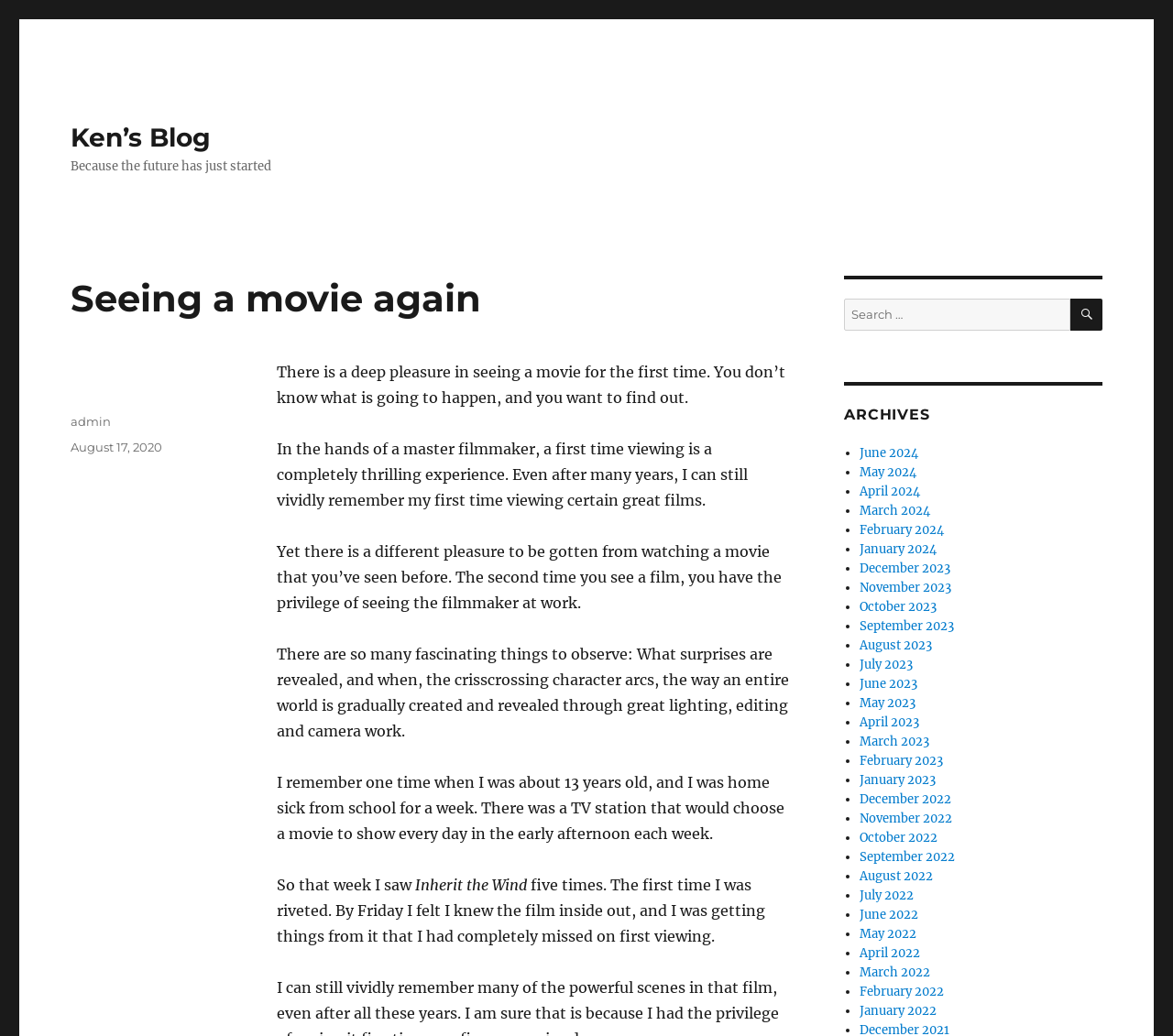Determine the bounding box coordinates of the target area to click to execute the following instruction: "Search for something."

[0.72, 0.288, 0.94, 0.319]